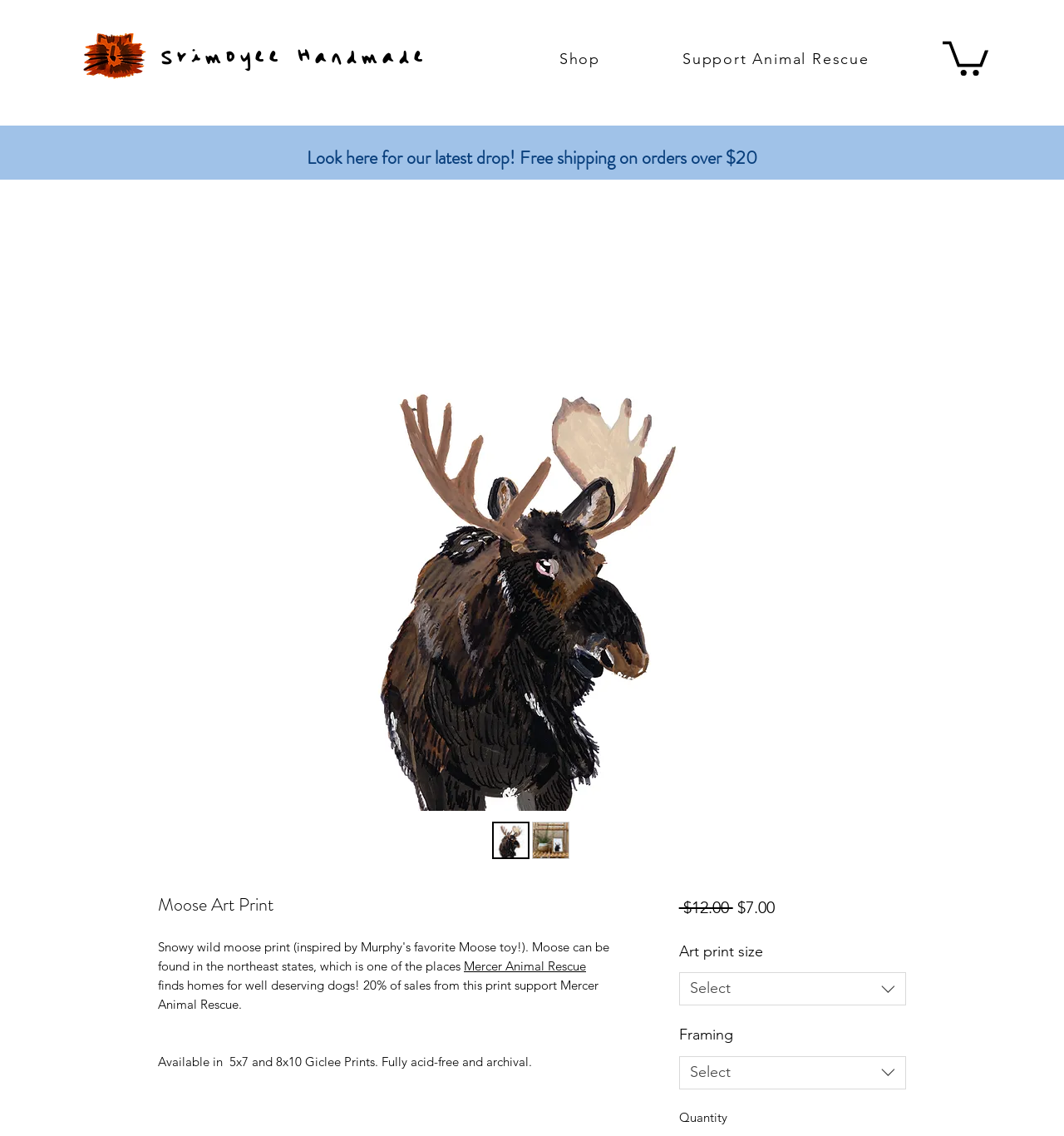Indicate the bounding box coordinates of the element that needs to be clicked to satisfy the following instruction: "Click the BLOG link". The coordinates should be four float numbers between 0 and 1, i.e., [left, top, right, bottom].

None